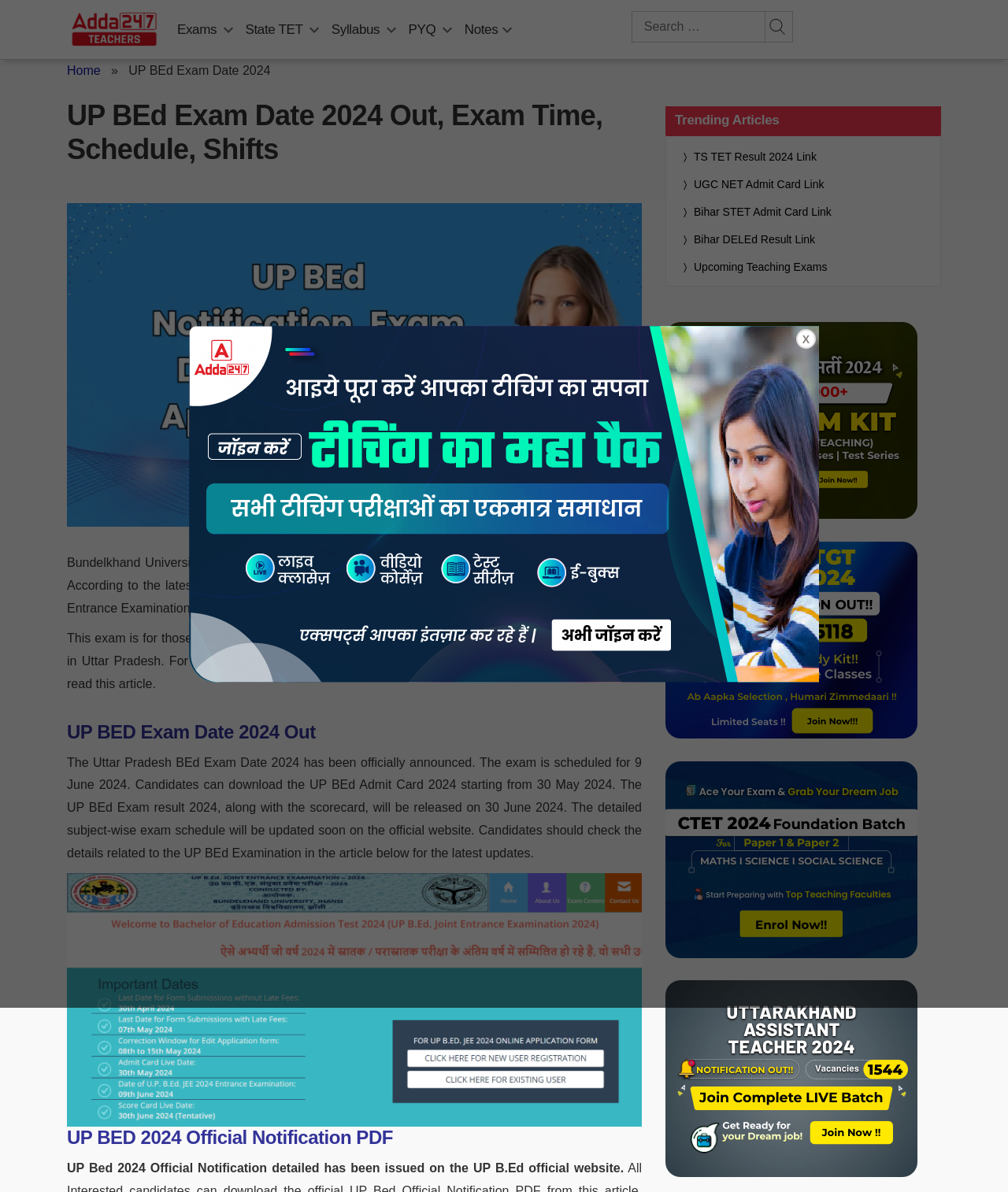Find the UI element described as: "parent_node: Notes" and predict its bounding box coordinates. Ensure the coordinates are four float numbers between 0 and 1, [left, top, right, bottom].

[0.494, 0.015, 0.513, 0.03]